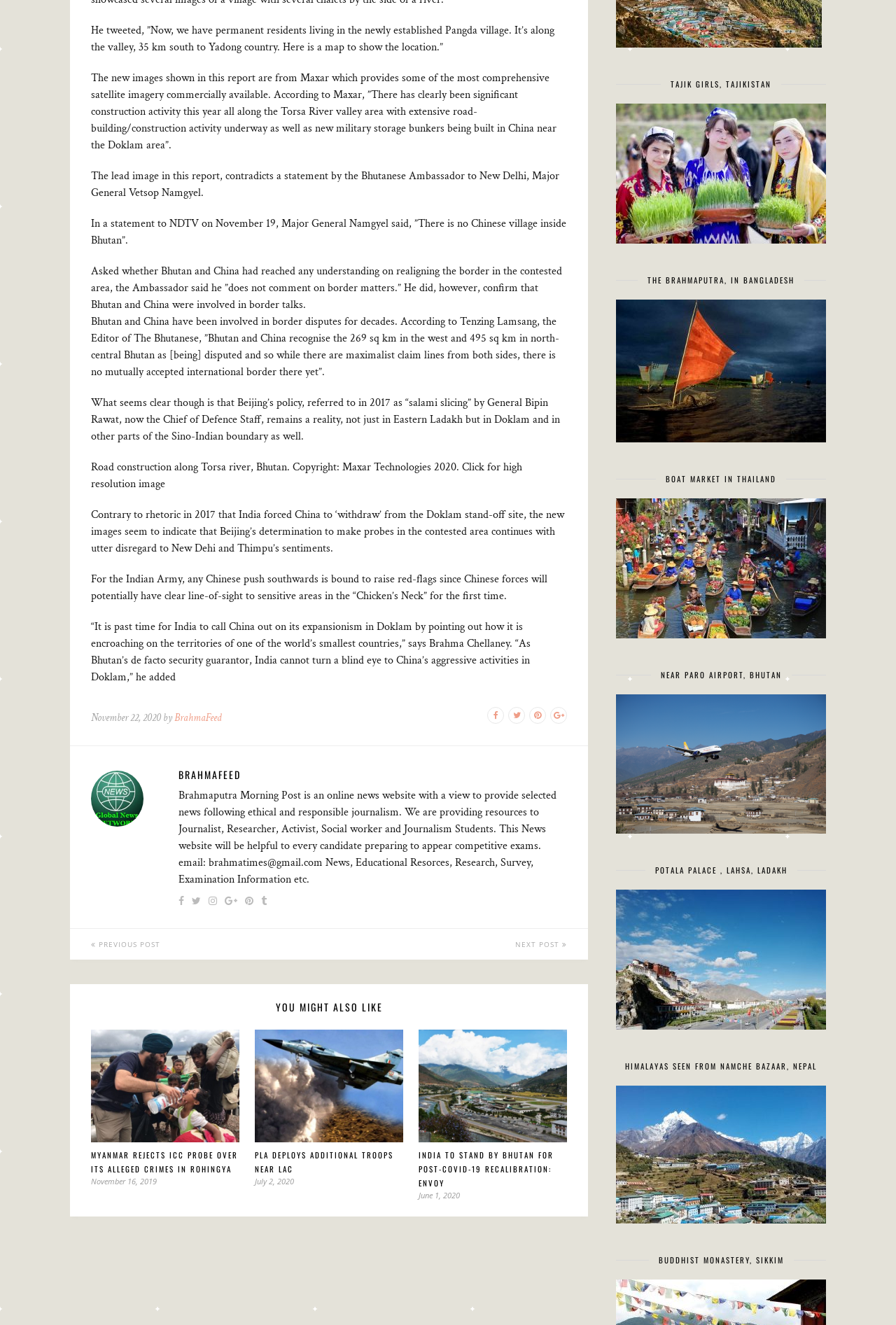Please determine the bounding box coordinates, formatted as (top-left x, top-left y, bottom-right x, bottom-right y), with all values as floating point numbers between 0 and 1. Identify the bounding box of the region described as: Previous Post

[0.078, 0.701, 0.367, 0.724]